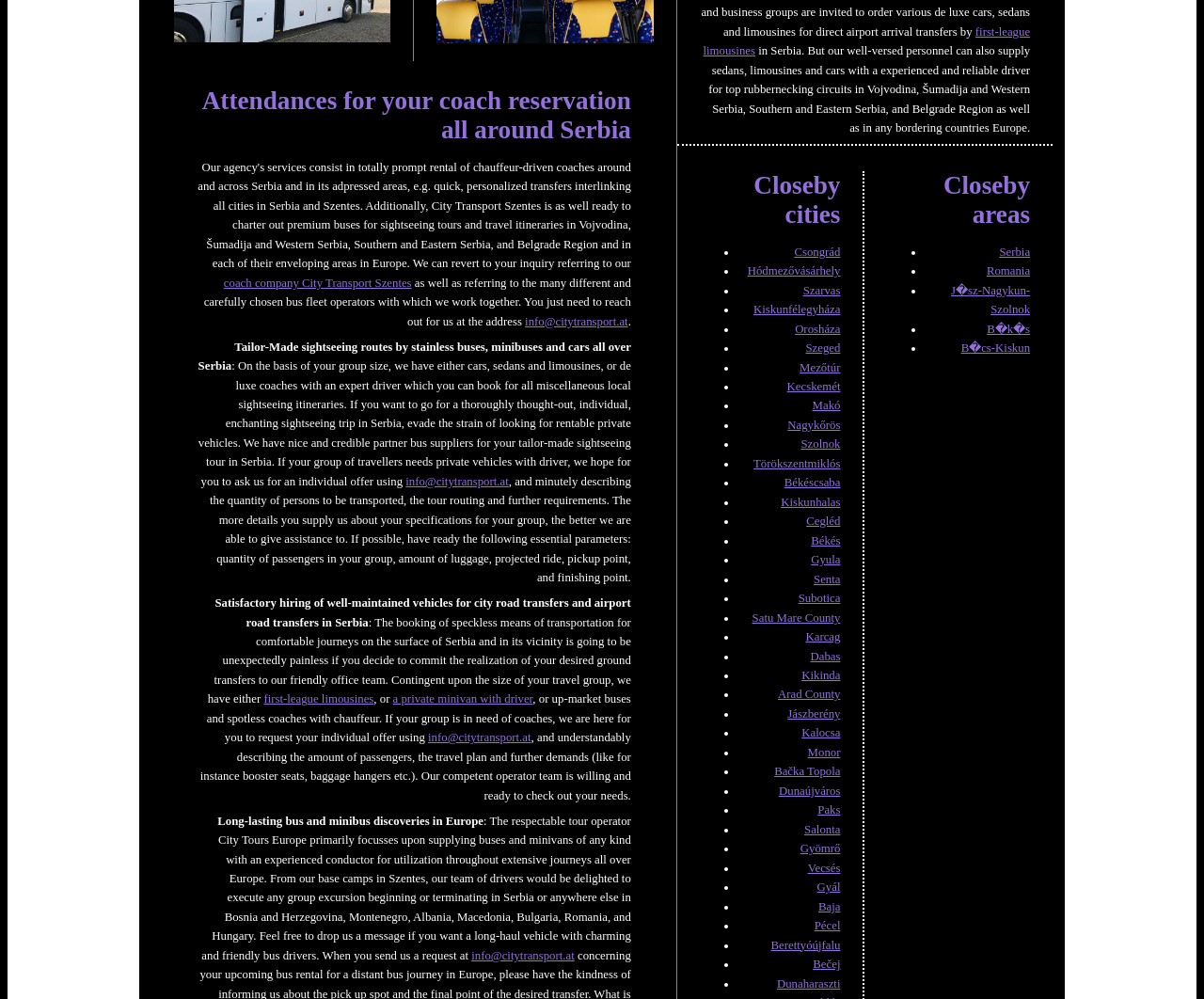What is the email address to request an individual offer?
Look at the image and answer the question with a single word or phrase.

info@citytransport.at